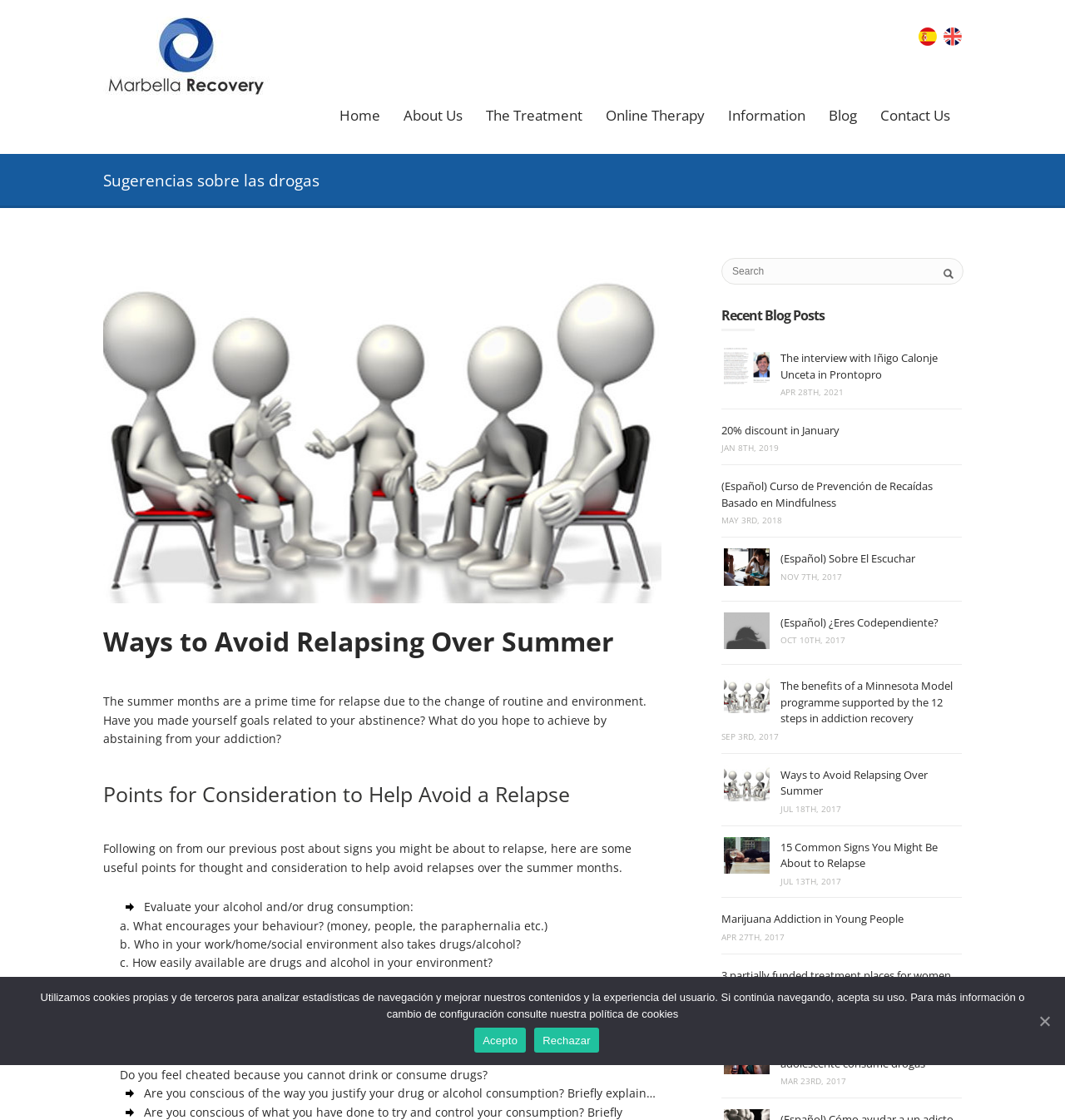Please find the top heading of the webpage and generate its text.

Sugerencias sobre las drogas